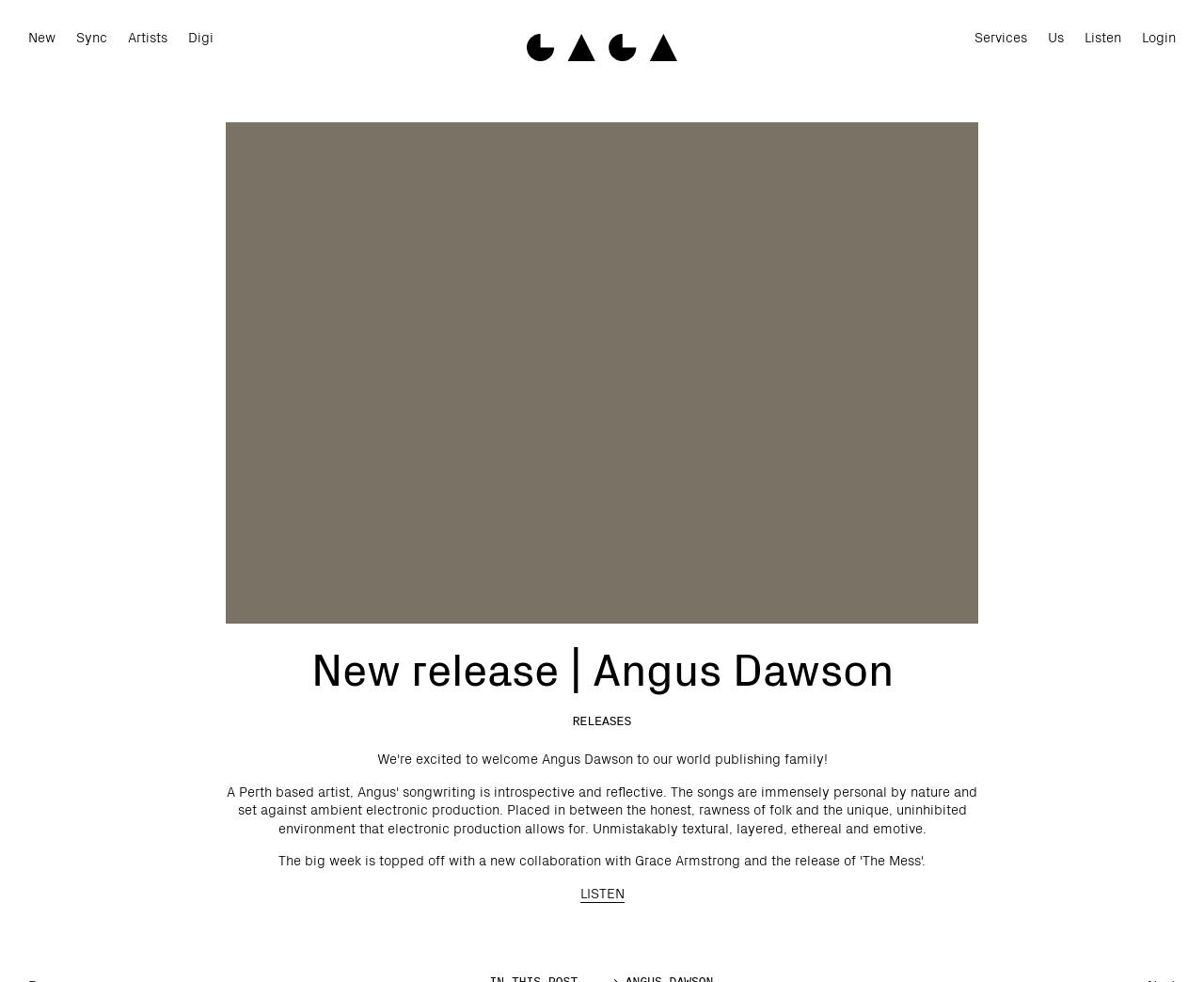Answer the question below using just one word or a short phrase: 
How many links are there on the top navigation bar?

7